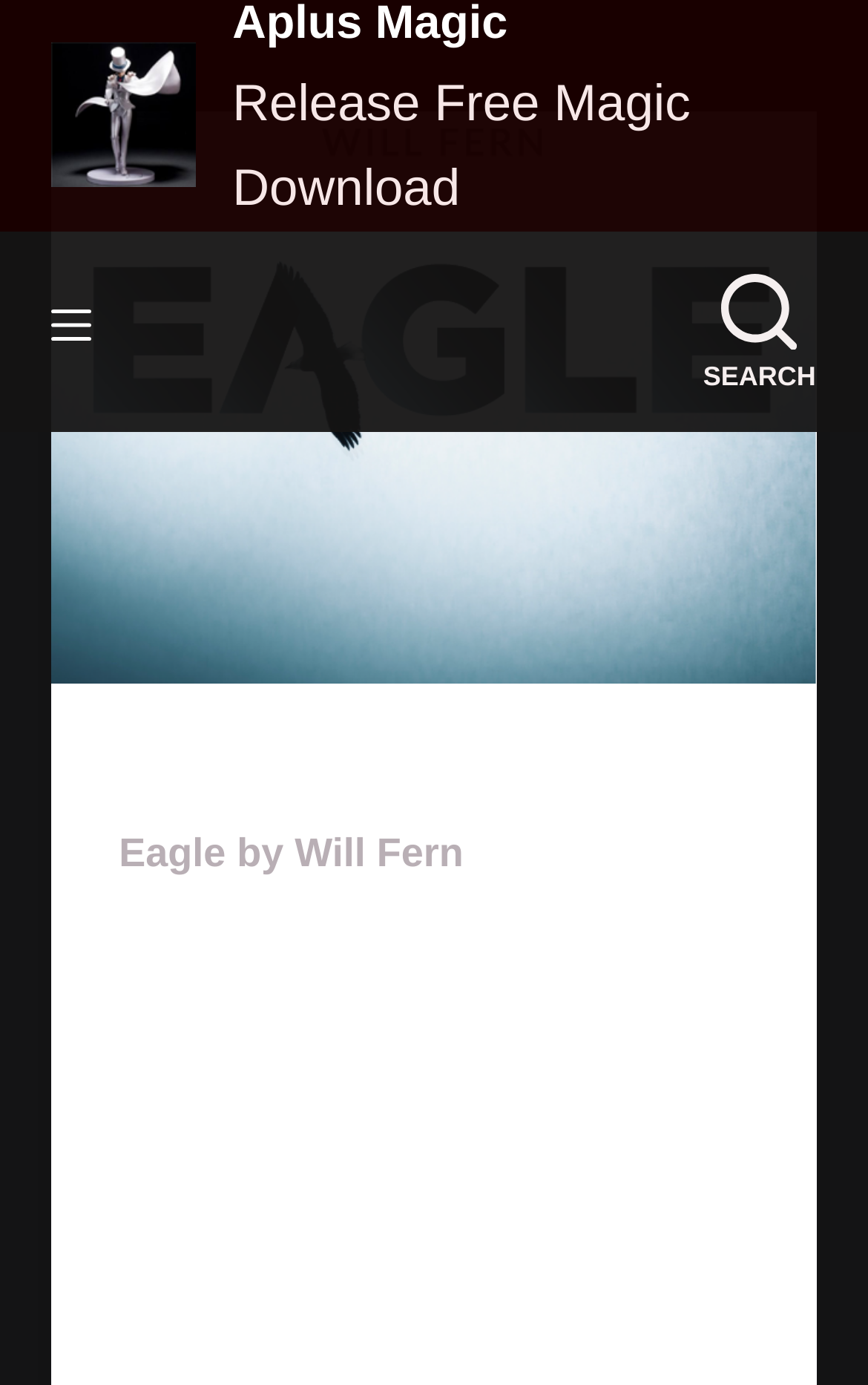Identify the bounding box coordinates of the region that needs to be clicked to carry out this instruction: "Click the 'Aplus Magic' logo". Provide these coordinates as four float numbers ranging from 0 to 1, i.e., [left, top, right, bottom].

[0.06, 0.031, 0.227, 0.136]